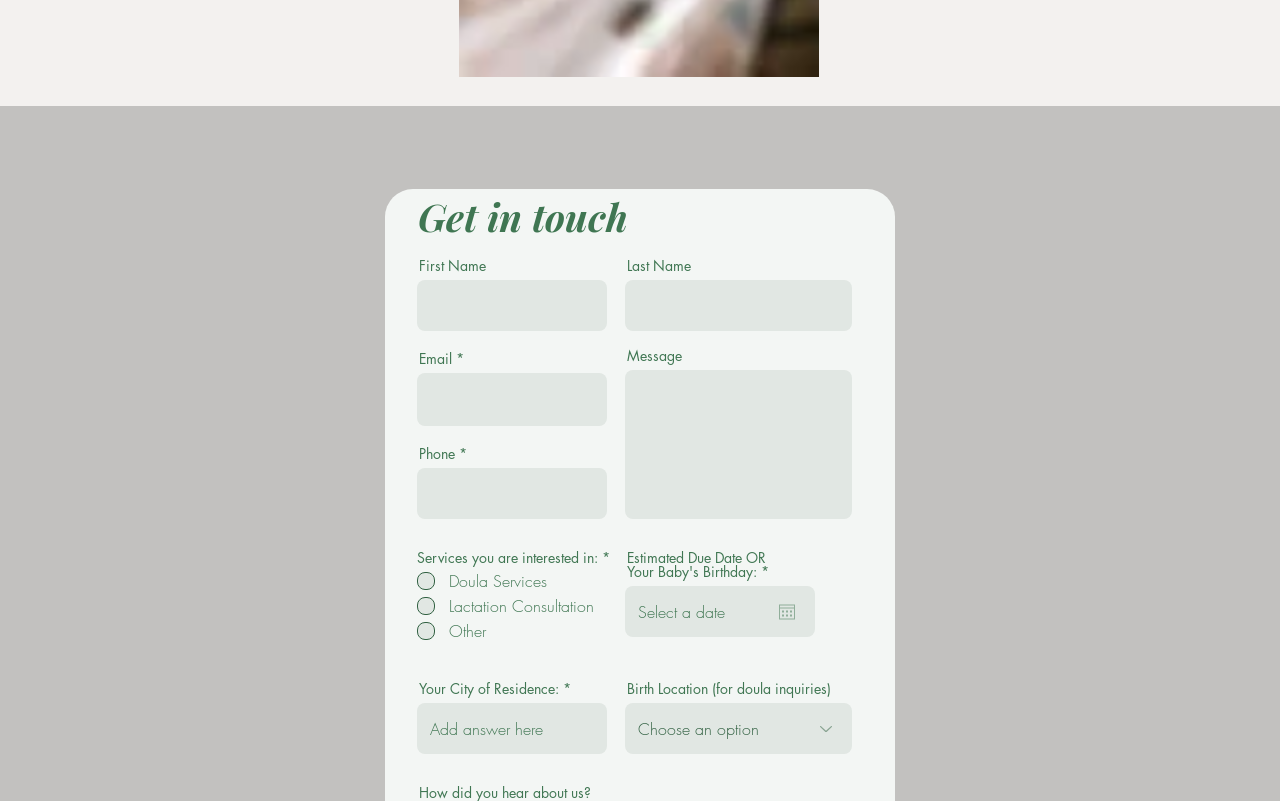Please identify the coordinates of the bounding box that should be clicked to fulfill this instruction: "Type email address".

[0.326, 0.466, 0.474, 0.532]